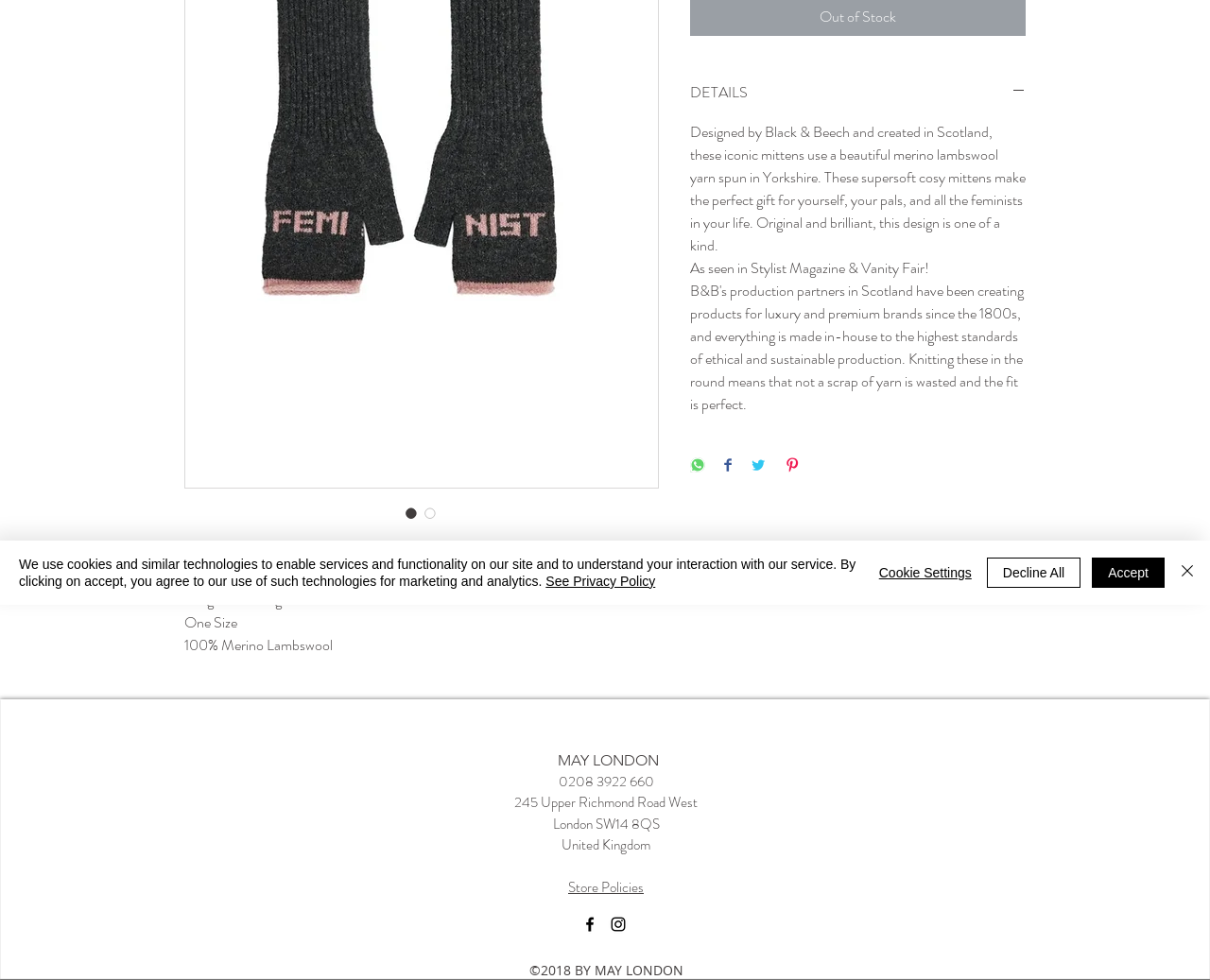From the webpage screenshot, predict the bounding box of the UI element that matches this description: "MAY LONDON".

[0.461, 0.767, 0.544, 0.785]